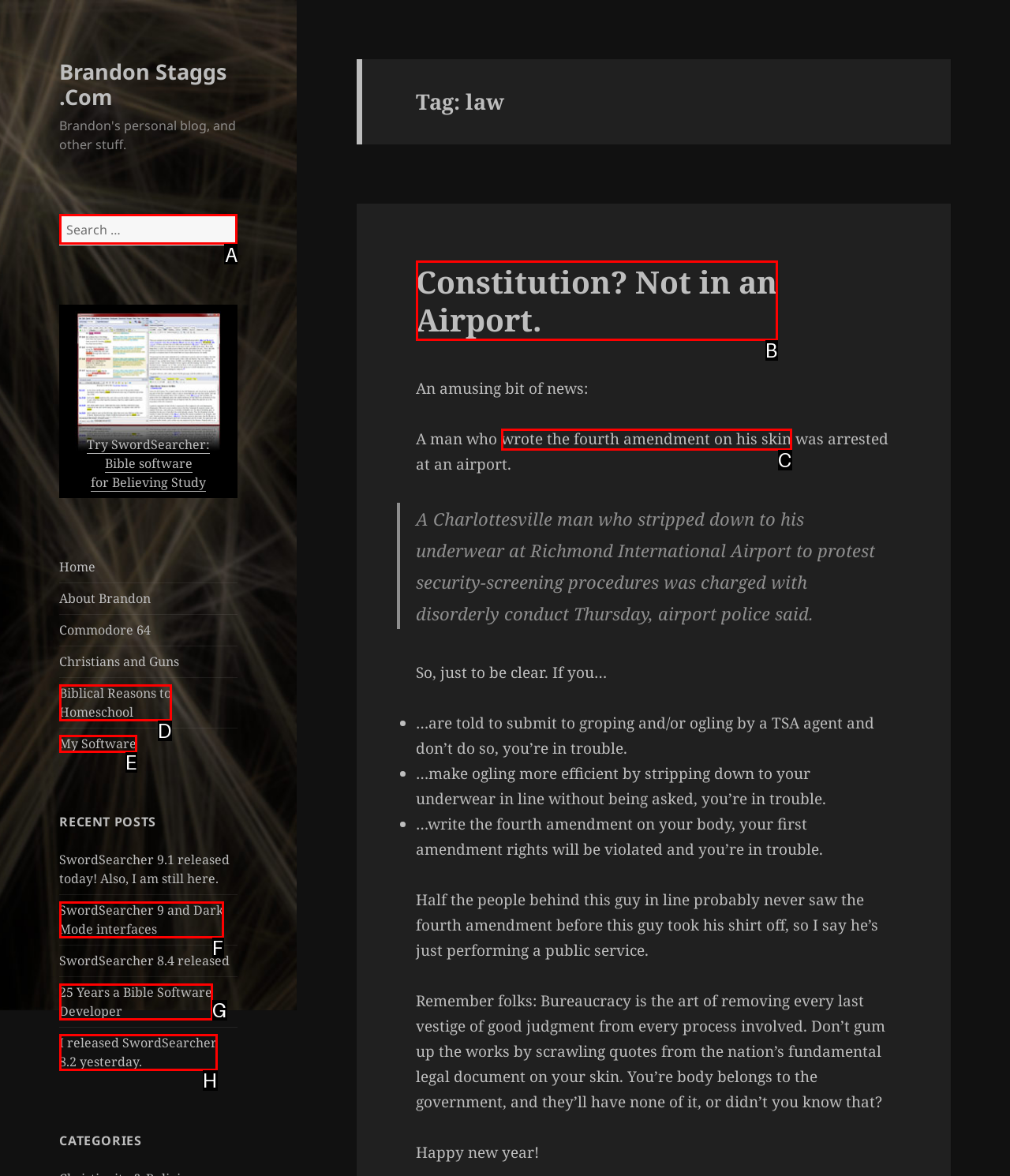To complete the instruction: Search for something, which HTML element should be clicked?
Respond with the option's letter from the provided choices.

A